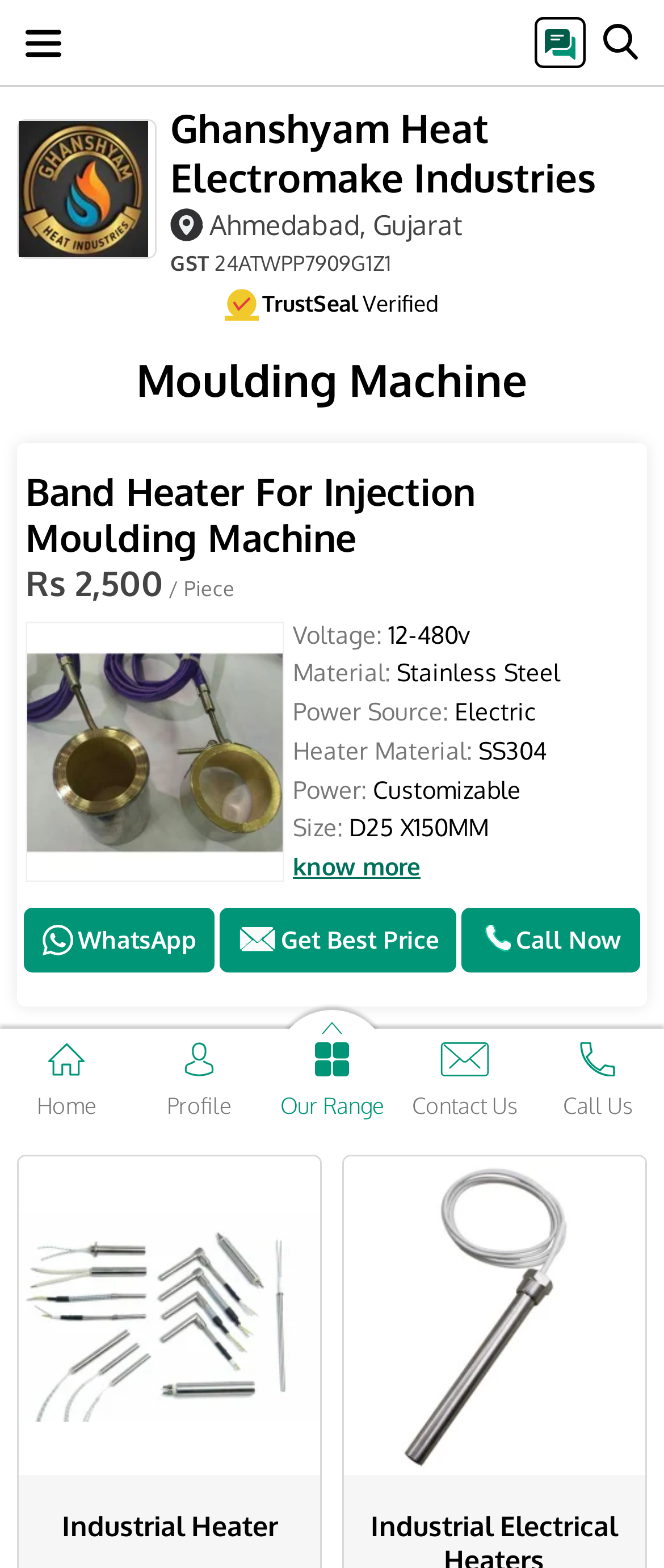Can you identify and provide the main heading of the webpage?

Ghanshyam Heat Electromake Industries